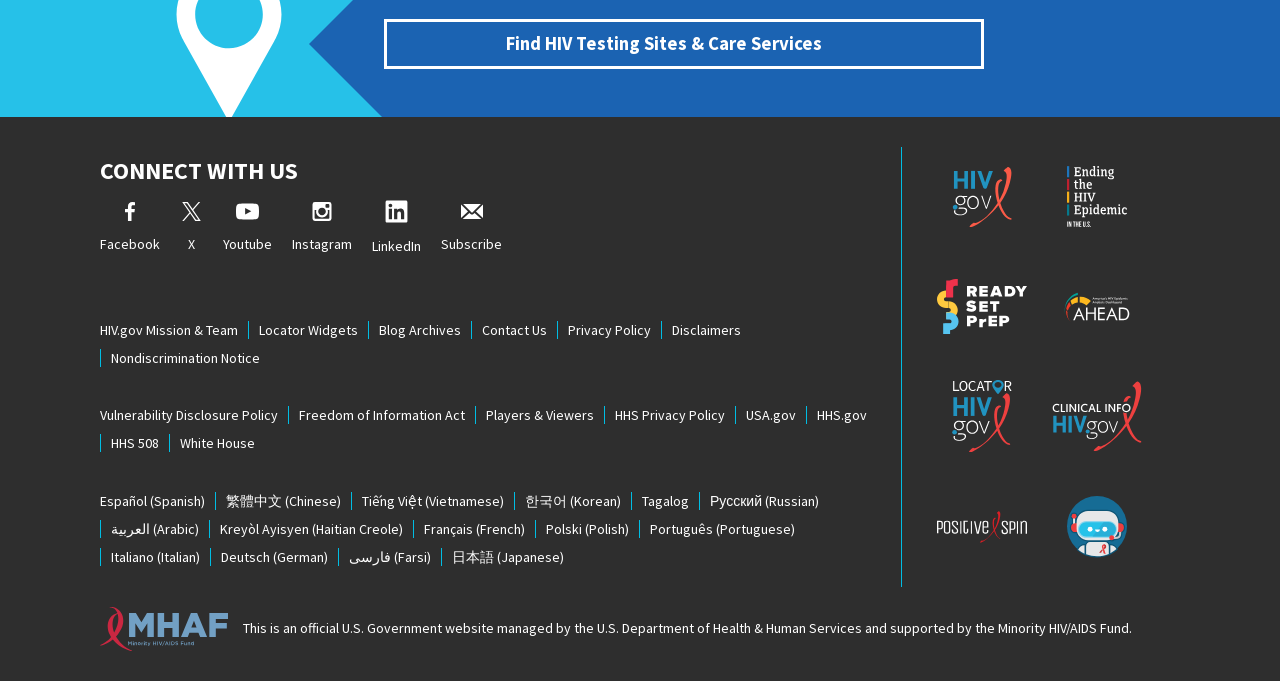From the element description: "Ending the HIV Epidemic", extract the bounding box coordinates of the UI element. The coordinates should be expressed as four float numbers between 0 and 1, in the order [left, top, right, bottom].

[0.818, 0.215, 0.896, 0.362]